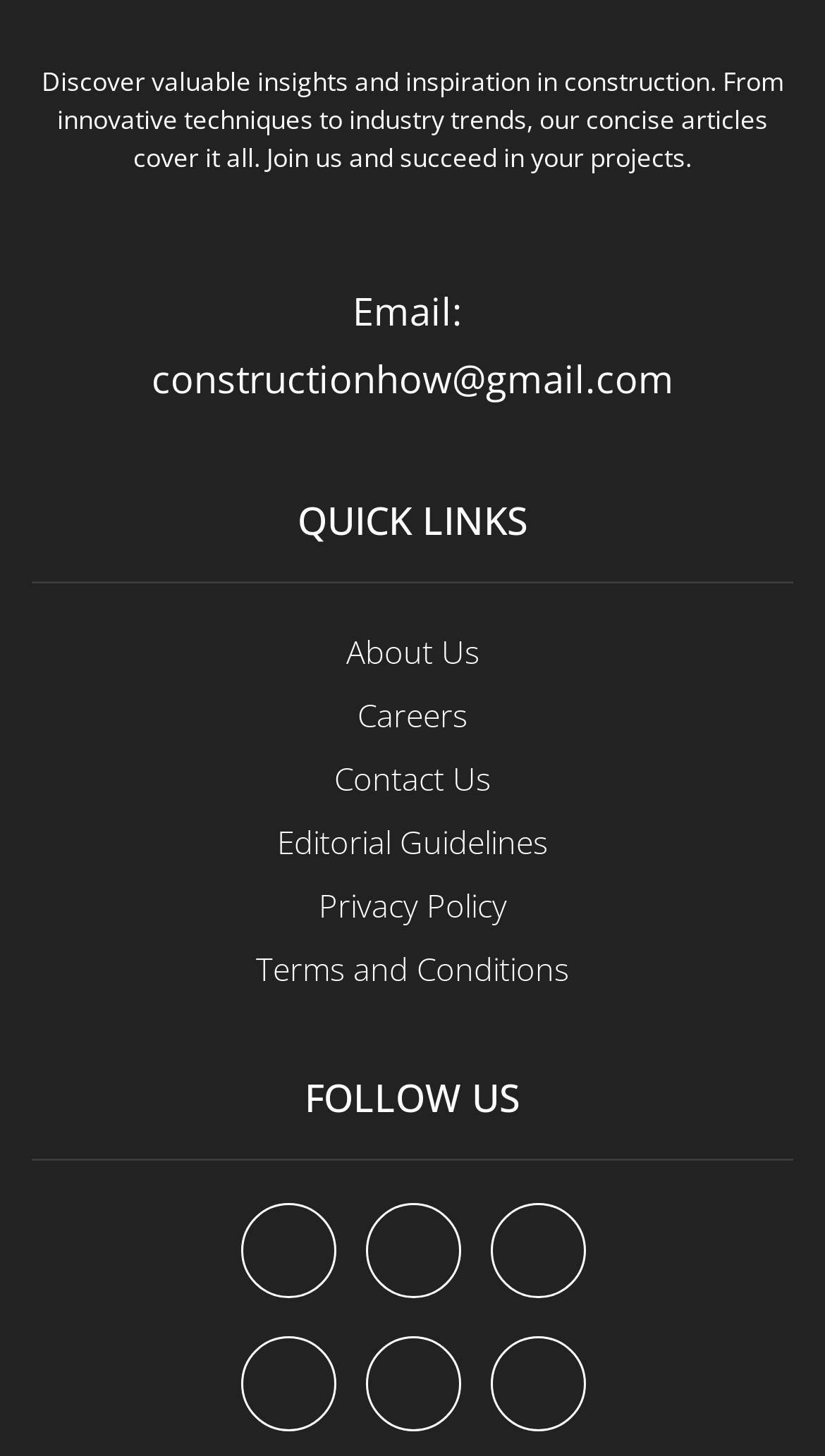What is the category of articles covered on the webpage?
Please answer the question with a single word or phrase, referencing the image.

Construction